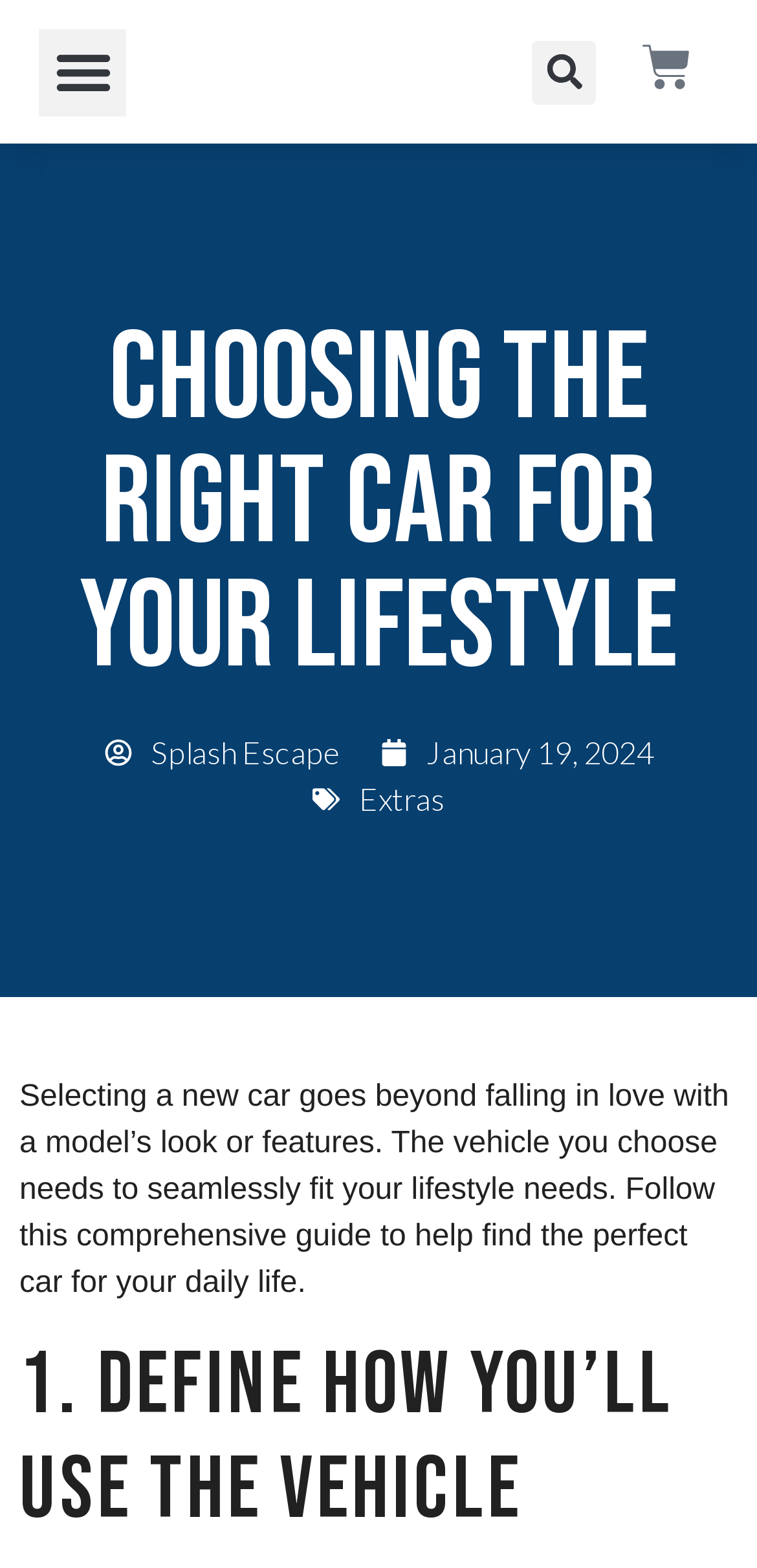Your task is to extract the text of the main heading from the webpage.

Choosing the Right Car for Your Lifestyle